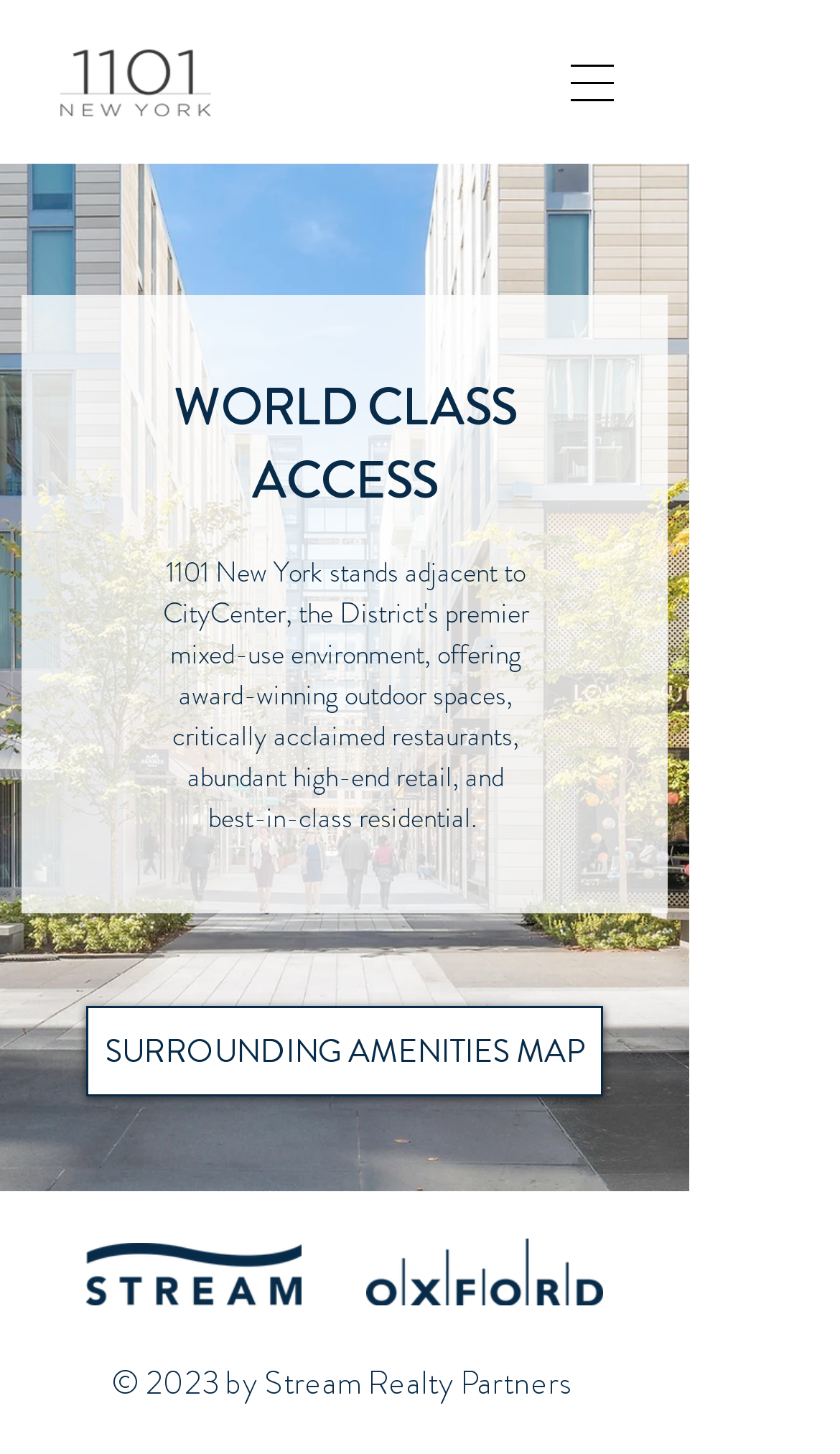Use the information in the screenshot to answer the question comprehensively: What is the year of the copyright?

The year of the copyright can be found in the last heading element, which states '© 2023 by Stream Realty Partners'. This suggests that the year of the copyright is 2023.